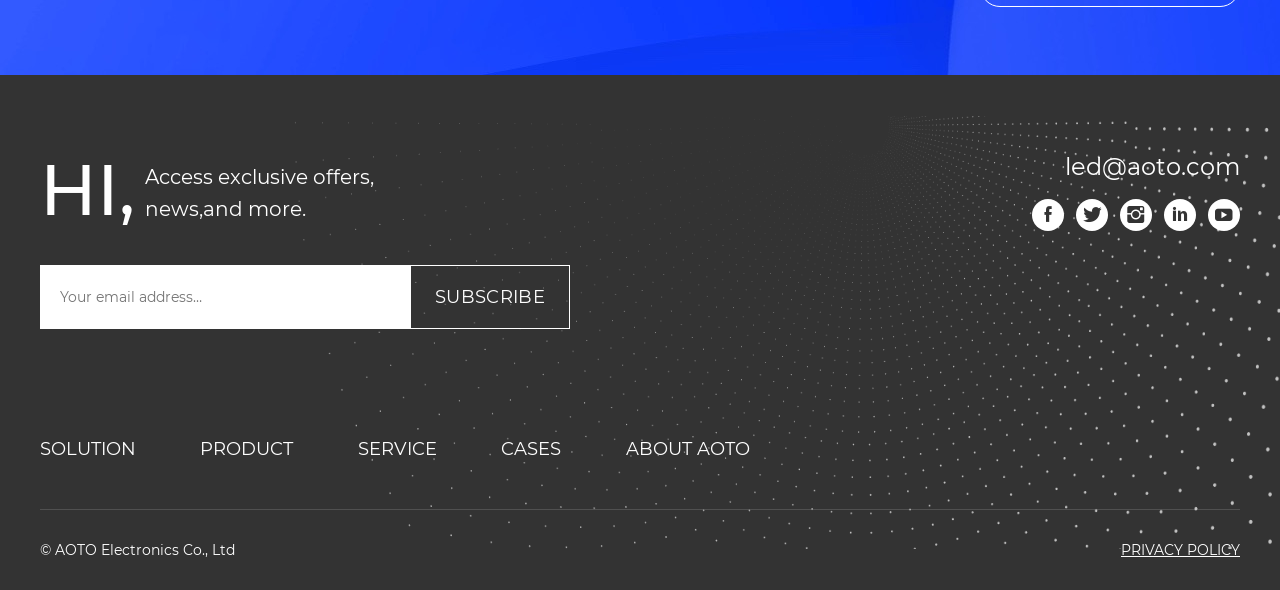What are the social media icons?
Look at the screenshot and provide an in-depth answer.

The icons are located at the top right corner of the webpage and are represented by Unicode characters '', '', '', '', and '', which are commonly used to represent social media platforms such as Facebook, Twitter, and others.